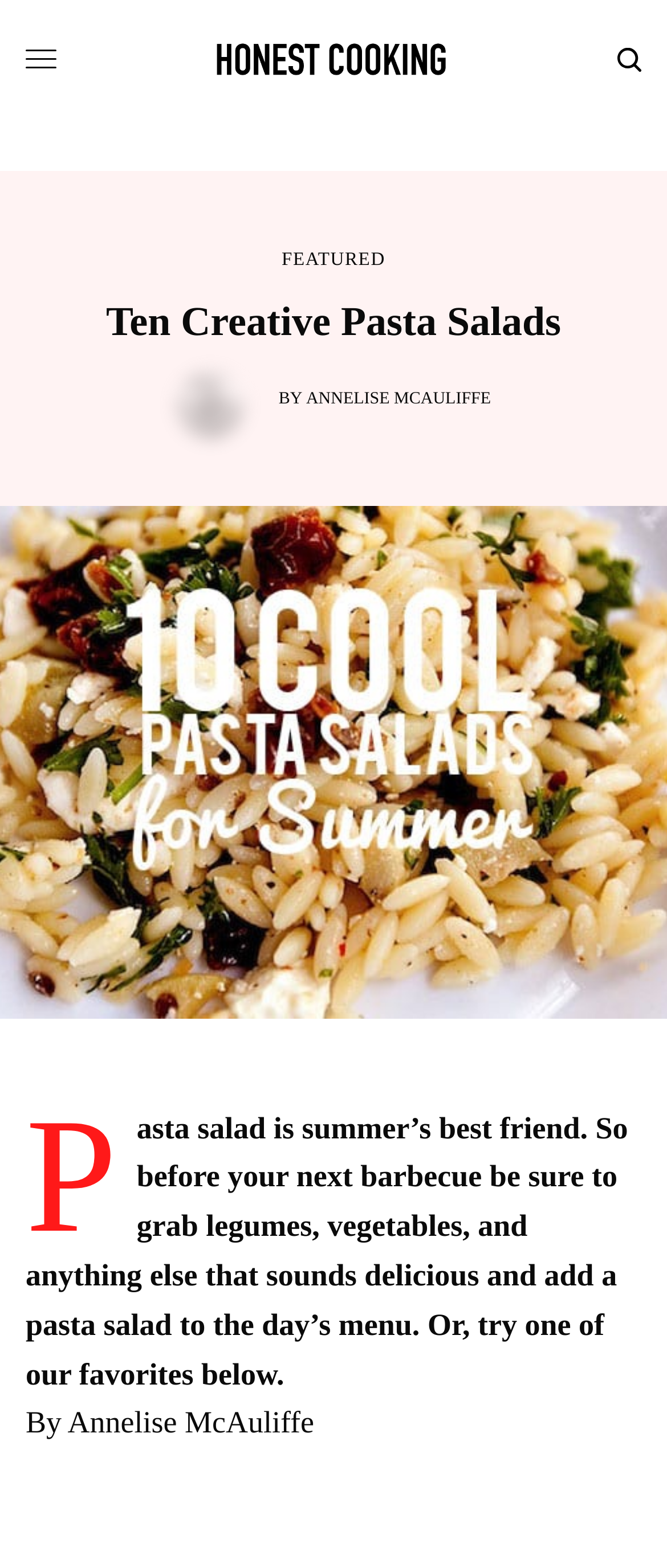What is the author of the article?
Can you provide an in-depth and detailed response to the question?

I found the author's name by looking at the text 'BY' followed by the link 'ANNELISE MCAULIFFE' which indicates the author's name.